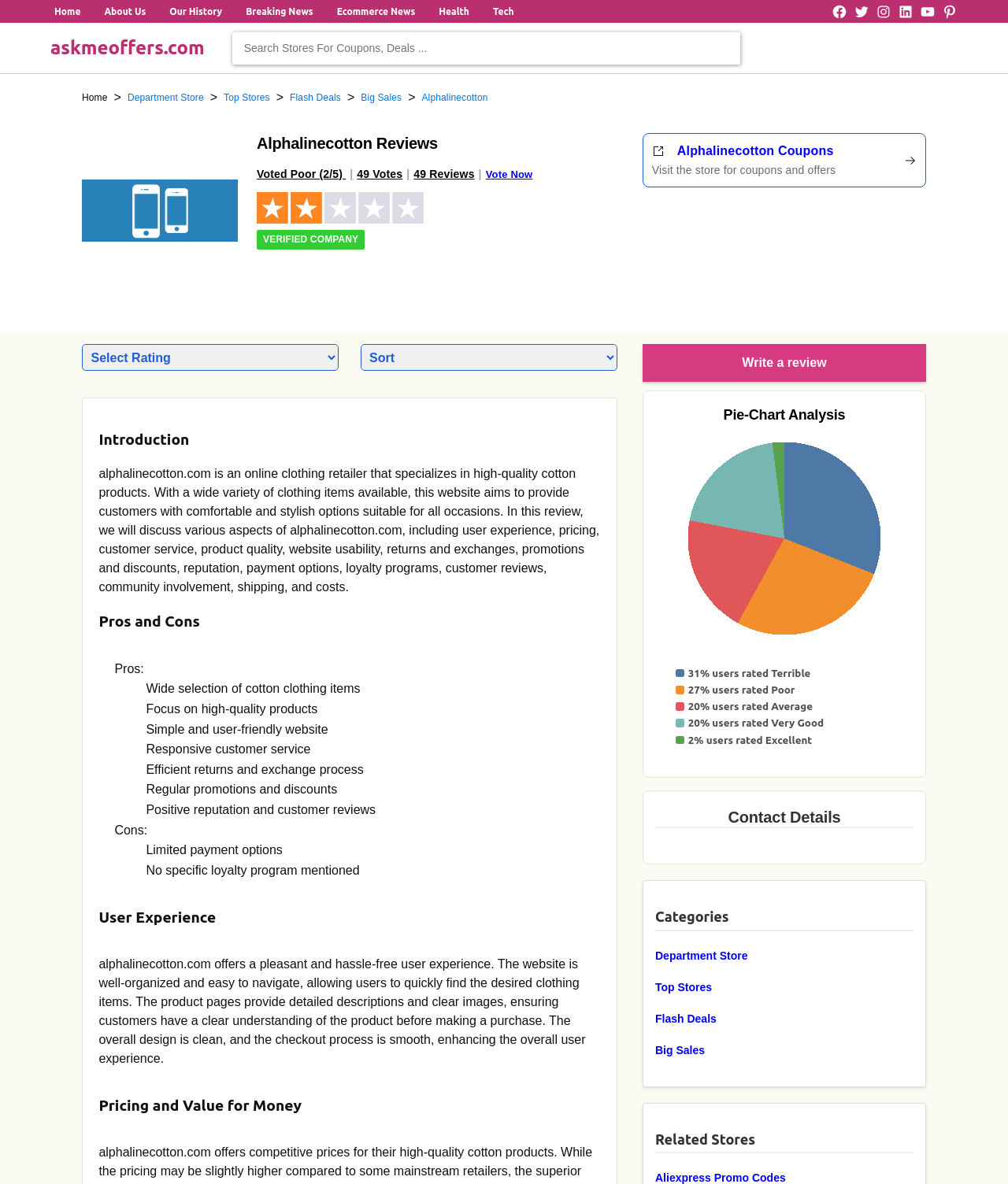Provide a brief response in the form of a single word or phrase:
What is the purpose of the 'Pie-Chart Analysis' section?

Review representation